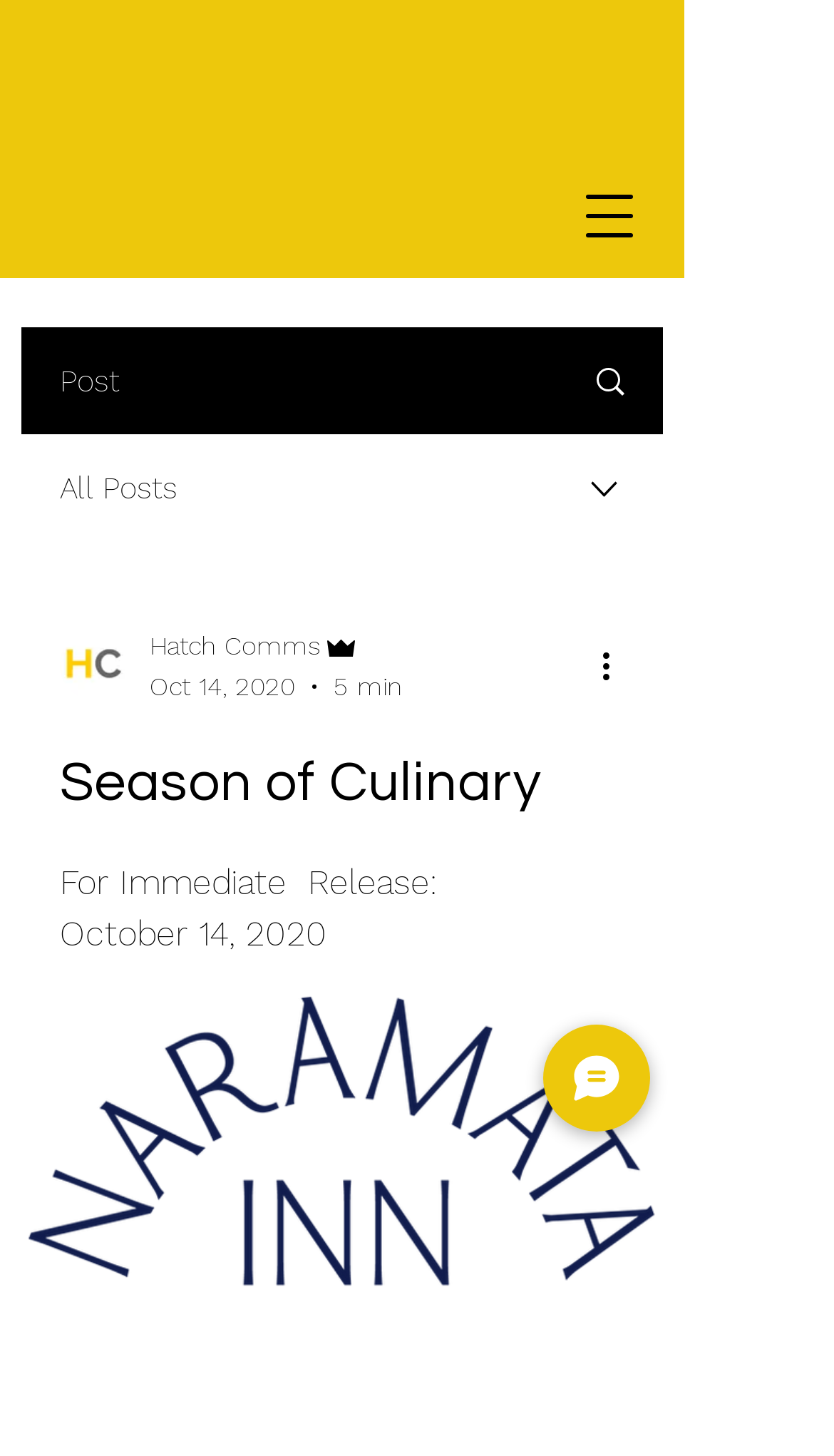Please reply to the following question with a single word or a short phrase:
How many images are on this webpage?

7